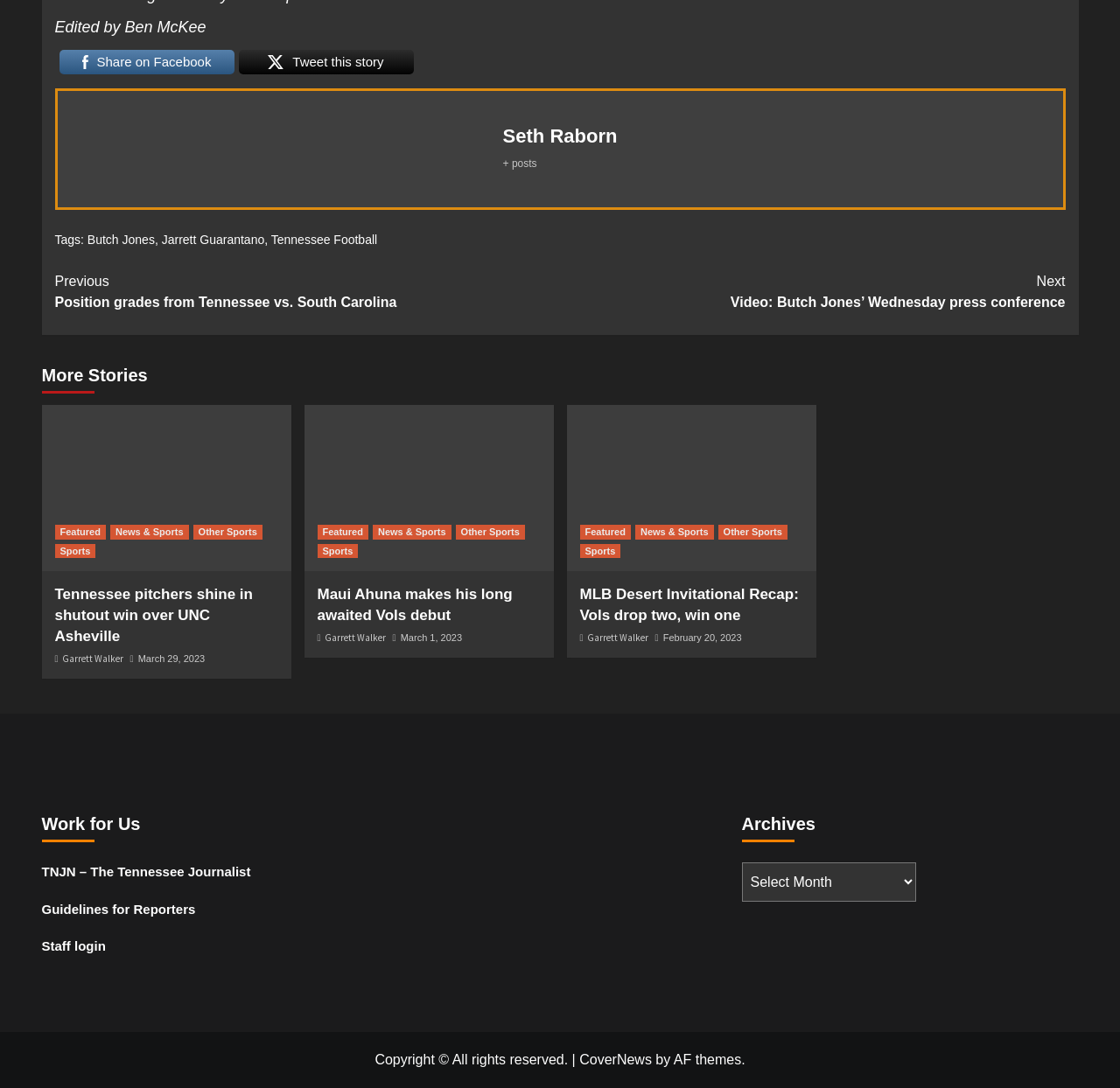What is the name of the author edited by?
Kindly give a detailed and elaborate answer to the question.

The question is asking about the author edited by, which can be found in the static text element 'Edited by Ben McKee' at the top of the webpage.